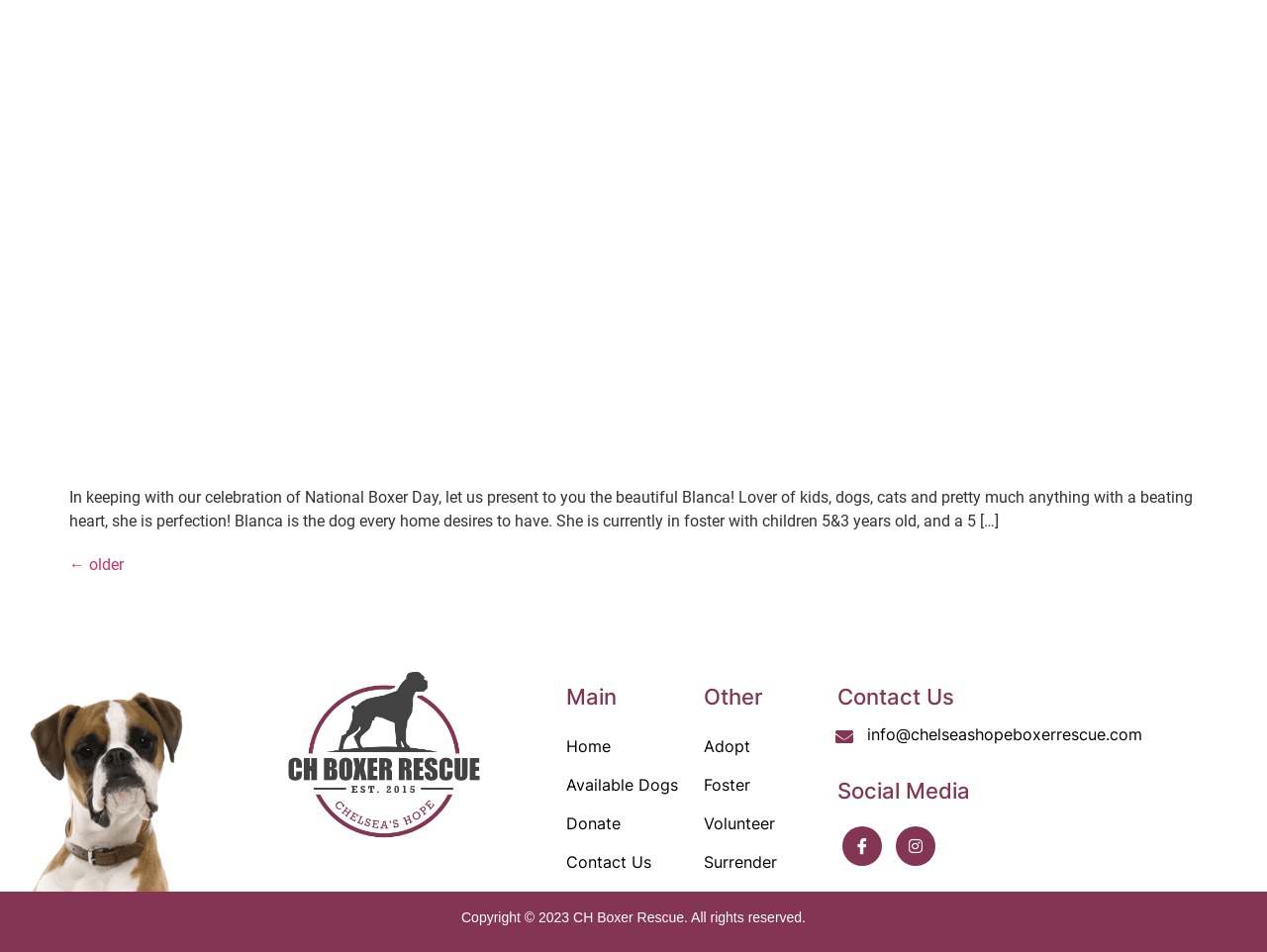Bounding box coordinates are to be given in the format (top-left x, top-left y, bottom-right x, bottom-right y). All values must be floating point numbers between 0 and 1. Provide the bounding box coordinate for the UI element described as: Volunteer

[0.556, 0.846, 0.645, 0.886]